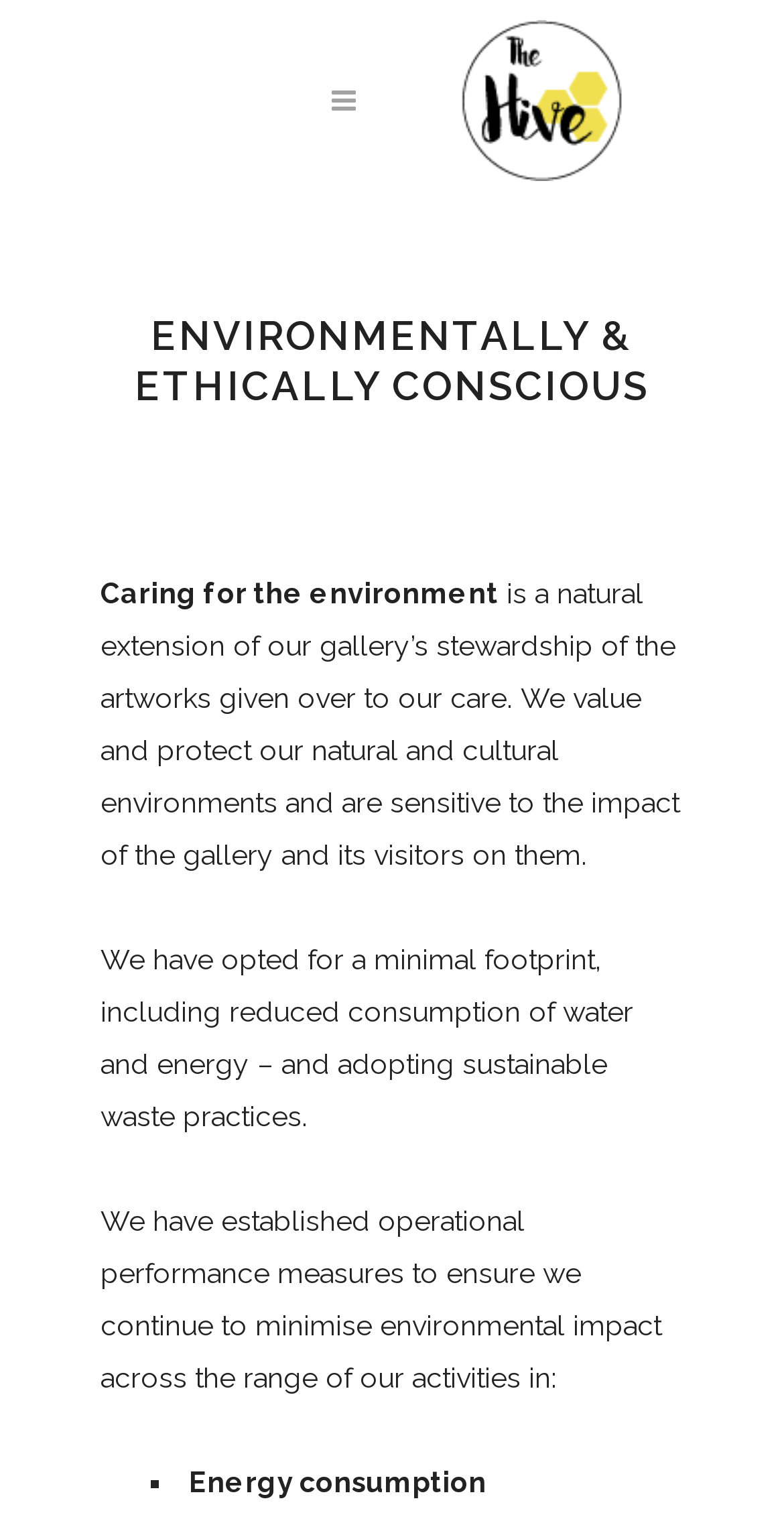Refer to the image and provide an in-depth answer to the question:
What is one of the sustainable practices adopted by the gallery?

One of the sustainable practices adopted by the gallery is reducing water consumption, as mentioned in the text 'We have opted for a minimal footprint, including reduced consumption of water and energy – and adopting sustainable waste practices.'